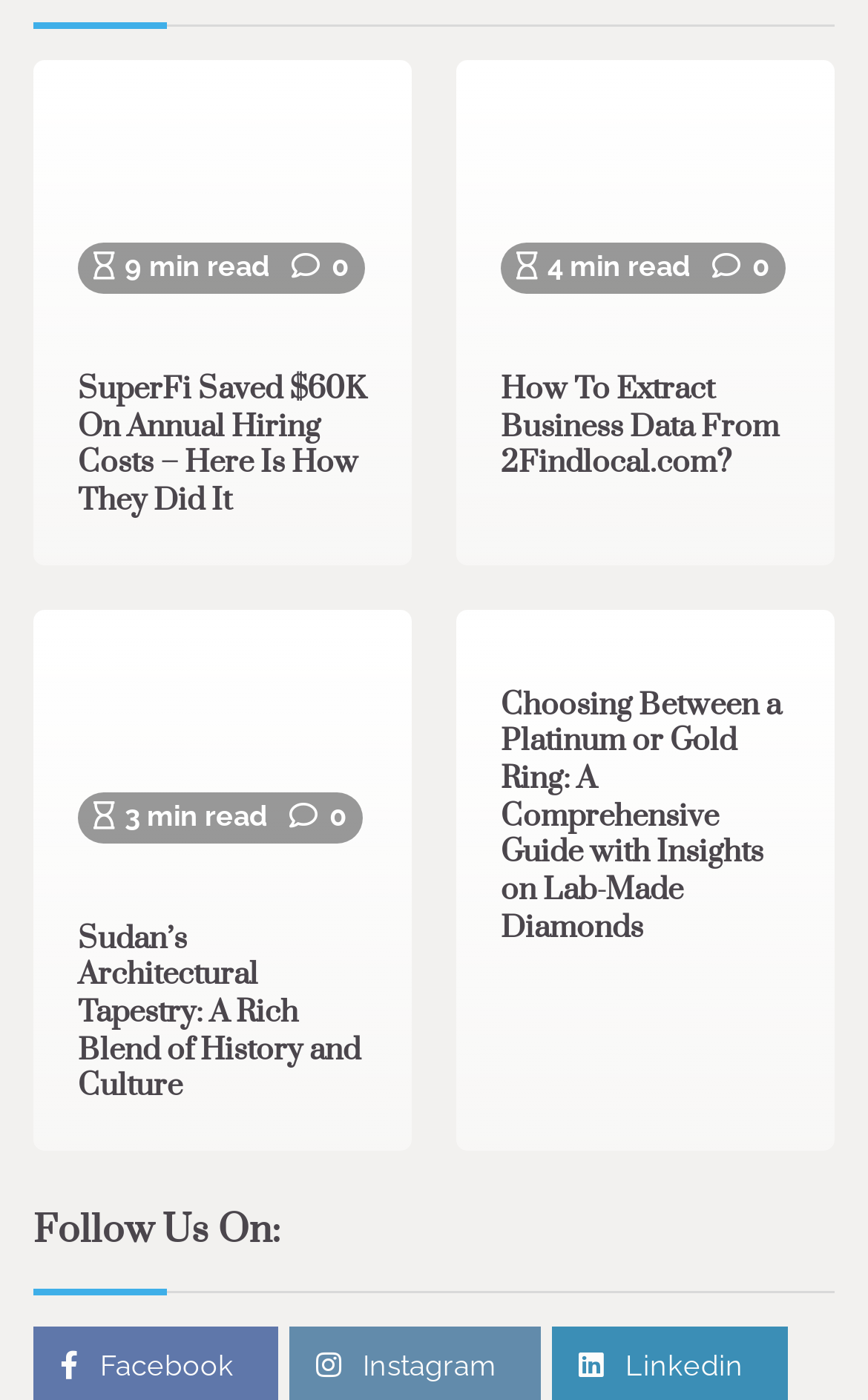Based on the element description: "parent_node: 3 min read", identify the UI element and provide its bounding box coordinates. Use four float numbers between 0 and 1, [left, top, right, bottom].

[0.064, 0.451, 0.449, 0.618]